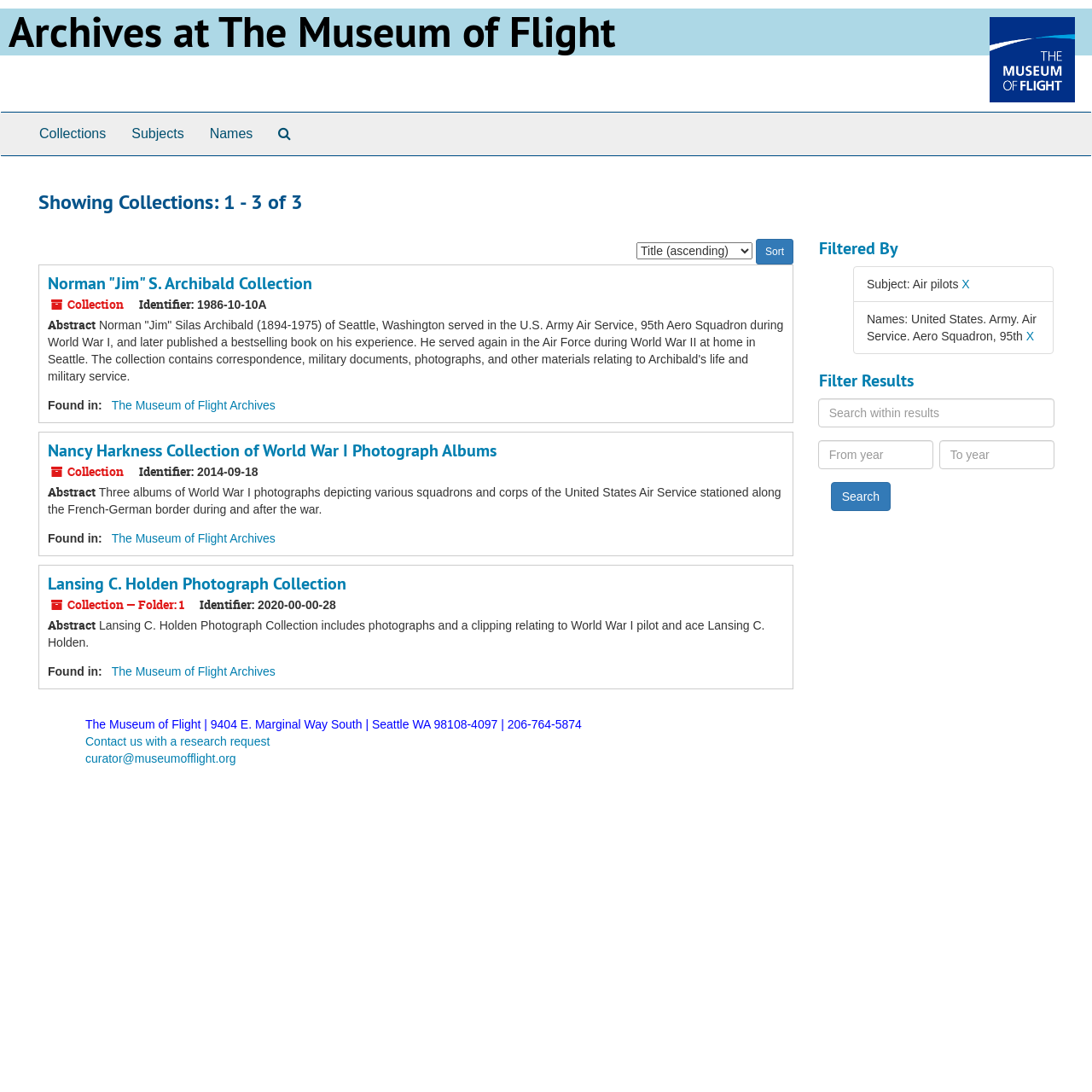Please find the bounding box coordinates of the element that needs to be clicked to perform the following instruction: "Filter by subject". The bounding box coordinates should be four float numbers between 0 and 1, represented as [left, top, right, bottom].

[0.794, 0.254, 0.881, 0.267]